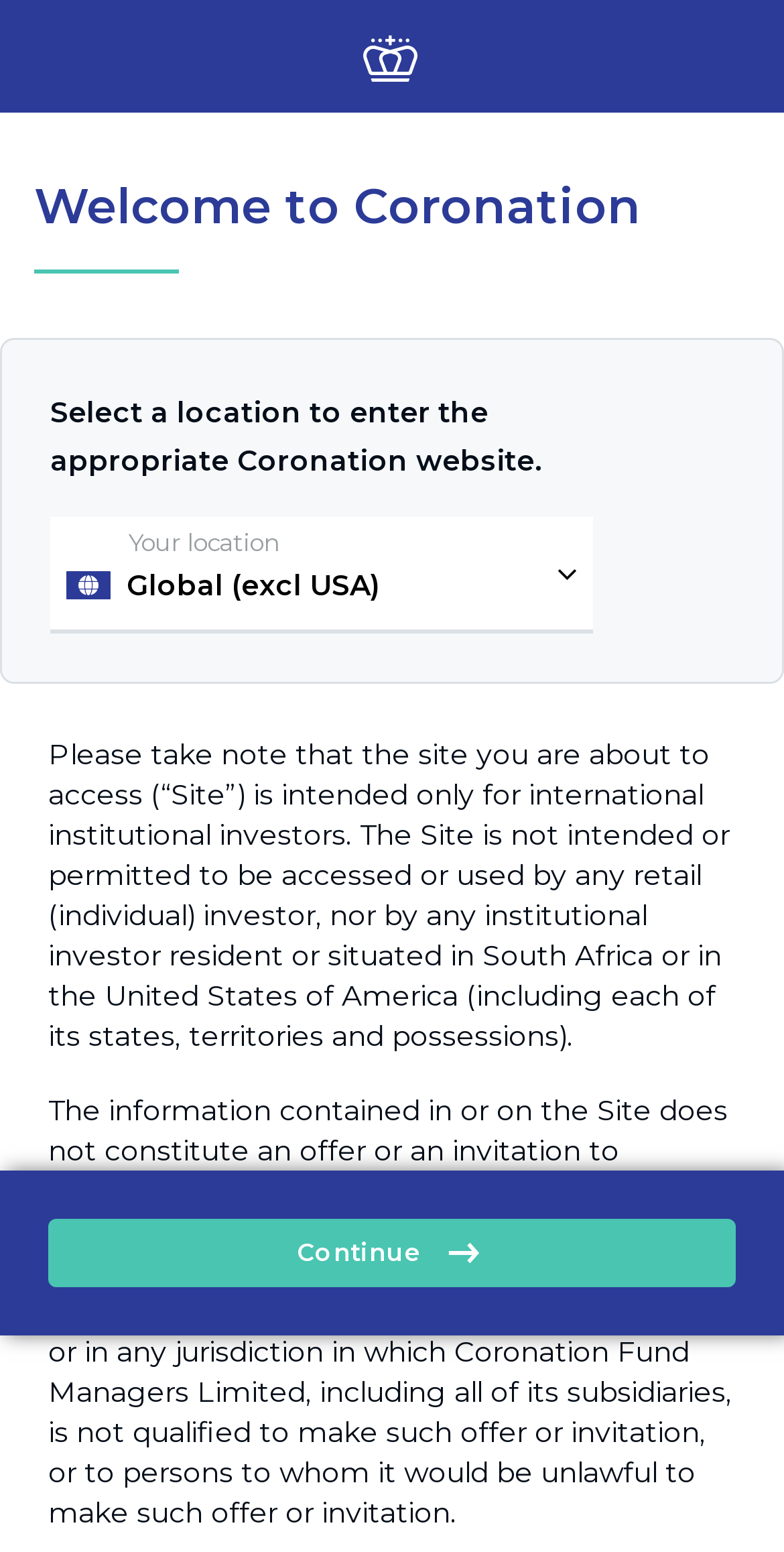What is the next step after selecting a location?
Using the information from the image, answer the question thoroughly.

The link ' Continue' suggests that after selecting a location, the next step is to click the 'Continue' button to proceed.